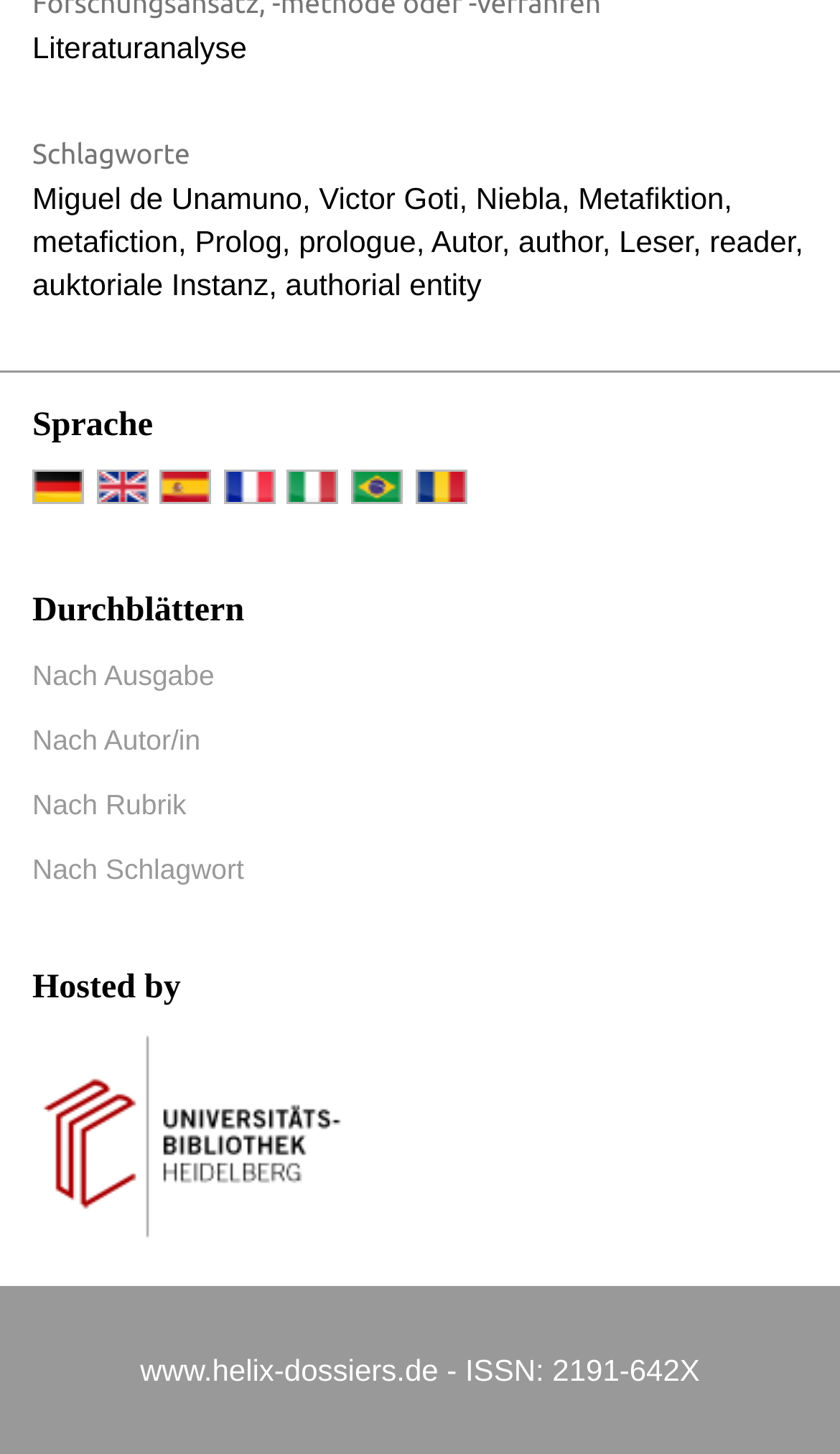Find the bounding box coordinates for the HTML element described as: "Ten steps". The coordinates should consist of four float values between 0 and 1, i.e., [left, top, right, bottom].

None